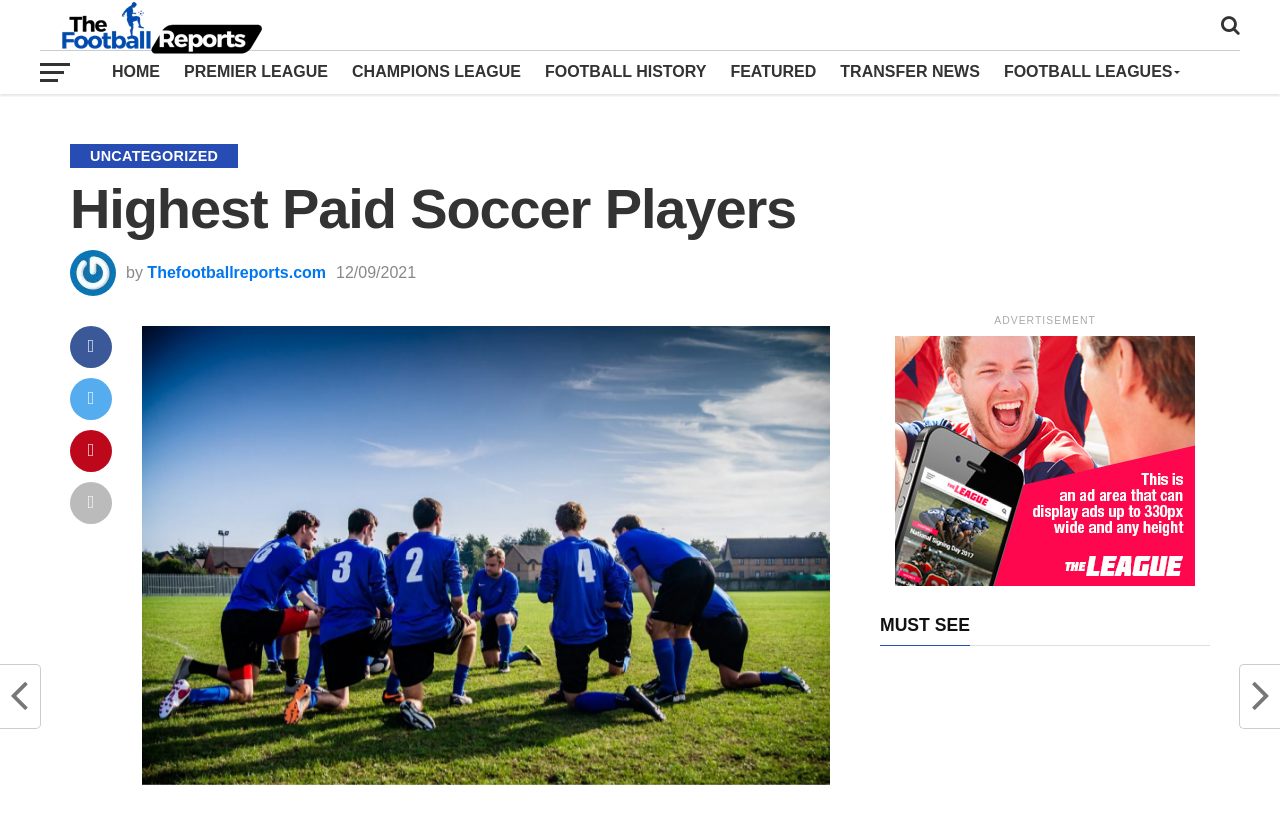Write an elaborate caption that captures the essence of the webpage.

The webpage is about the top 5 highest paid soccer players in the world. At the top left corner, there is a logo of "Thefootballreports" with a link to the website. Next to it, there are several navigation links, including "HOME", "PREMIER LEAGUE", "CHAMPIONS LEAGUE", "FOOTBALL HISTORY", "FEATURED", "TRANSFER NEWS", and "FOOTBALL LEAGUES", which are aligned horizontally.

Below the navigation links, there is a heading "UNCATEGORIZED" followed by a more prominent heading "Highest Paid Soccer Players". The author of the article is credited with a "by" label, and a link to "Thefootballreports.com" is provided. The article's publication date, "12/09/2021", is also displayed.

The main content of the webpage is an image related to the highest paid soccer players, which takes up a significant portion of the page. To the right of the image, there is an advertisement section with a label "ADVERTISEMENT" and an image.

At the bottom of the page, there is a heading "MUST SEE" that likely leads to a recommended section or a call-to-action. Overall, the webpage has a clear structure, with navigation links at the top, the main content in the middle, and an advertisement section to the side.